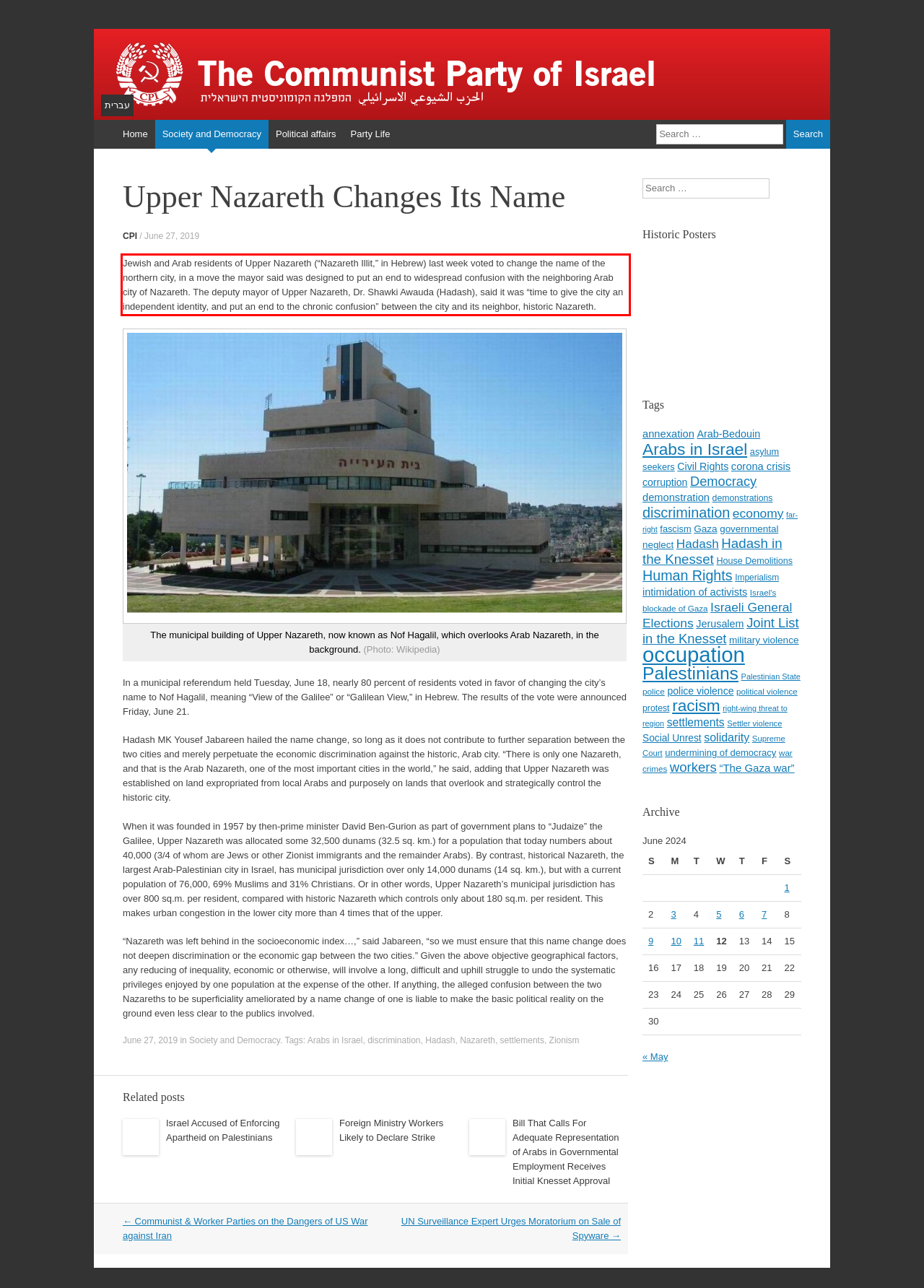Please analyze the screenshot of a webpage and extract the text content within the red bounding box using OCR.

Jewish and Arab residents of Upper Nazareth (“Nazareth Illit,” in Hebrew) last week voted to change the name of the northern city, in a move the mayor said was designed to put an end to widespread confusion with the neighboring Arab city of Nazareth. The deputy mayor of Upper Nazareth, Dr. Shawki Awauda (Hadash), said it was “time to give the city an independent identity, and put an end to the chronic confusion” between the city and its neighbor, historic Nazareth.